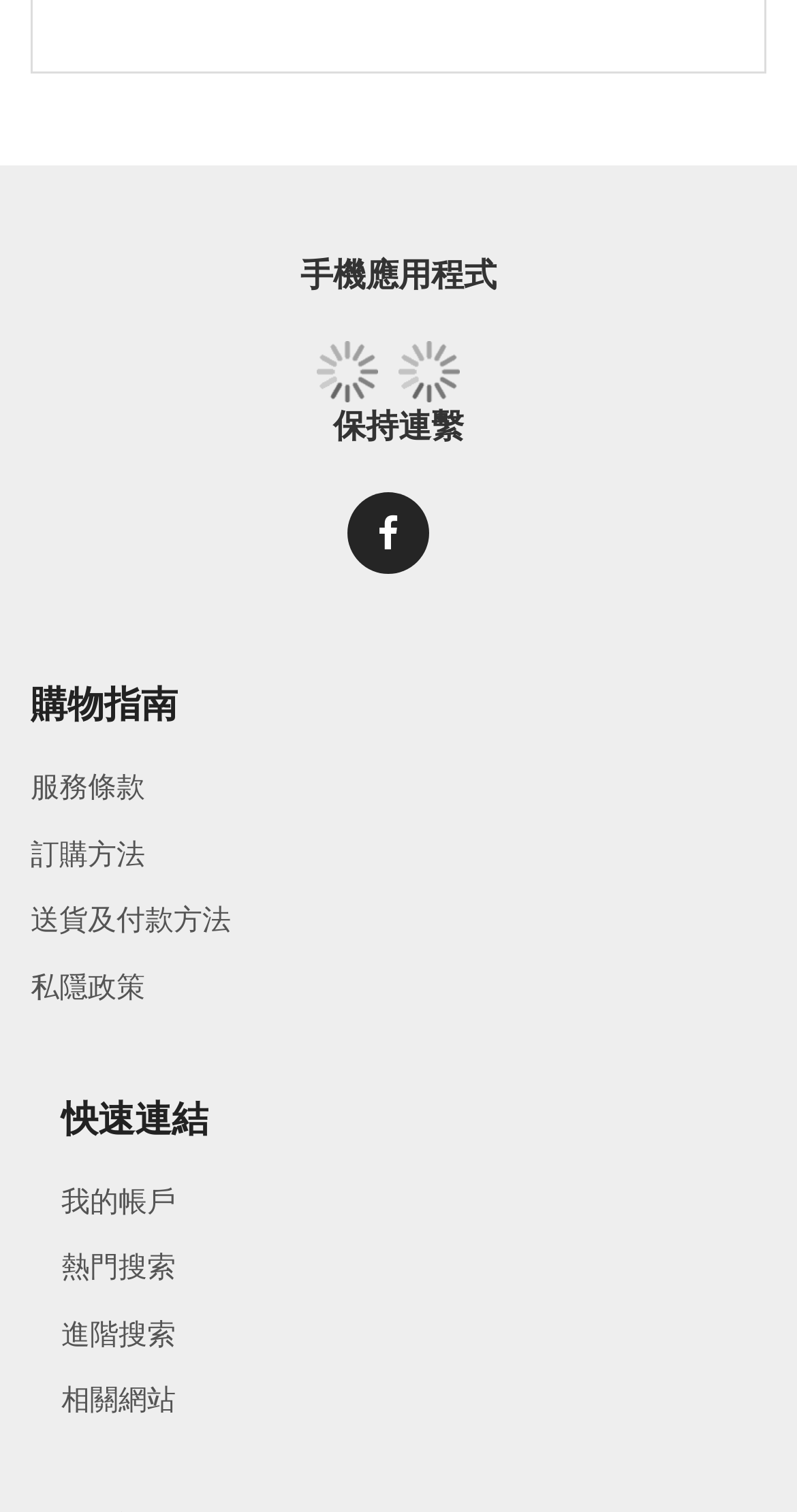Pinpoint the bounding box coordinates of the element you need to click to execute the following instruction: "Check service terms". The bounding box should be represented by four float numbers between 0 and 1, in the format [left, top, right, bottom].

[0.038, 0.507, 0.182, 0.534]